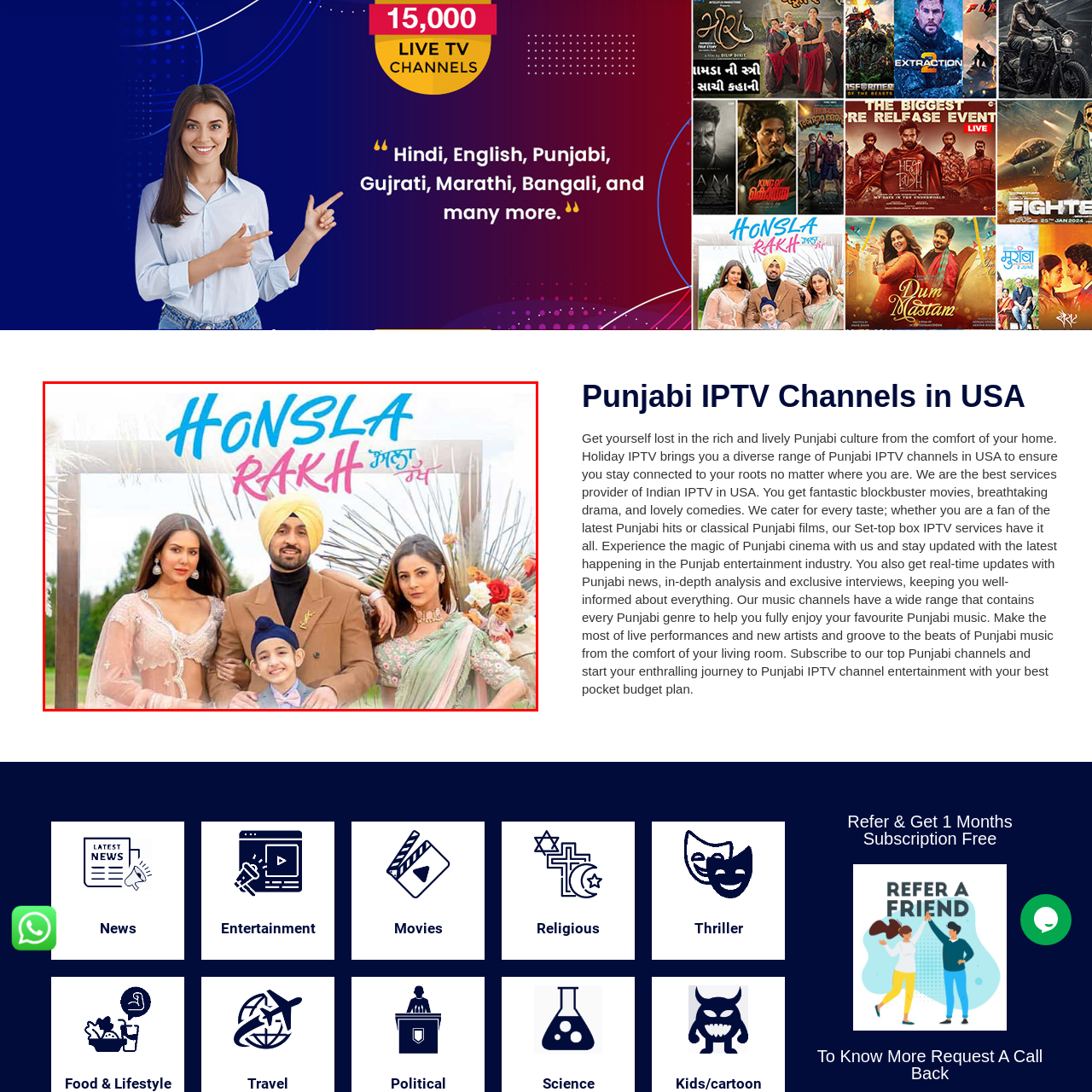Please provide a comprehensive description of the image highlighted by the red bounding box.

The image features promotional artwork for the Punjabi film "Honsla Rakh." In the foreground, a happy family composed of four members is showcased. The central figure, a man wearing a yellow turban, is dressed in a formal brown outfit and smiles warmly at the viewer. To his left stands a stylish woman in a traditional pink outfit, exuding elegance. On his right is a young boy in a blue outfit who adds a playful charm to the scene, while next to him is another woman dressed in a light green saree, radiating grace and sophistication. 

The title "Honsla Rakh" is prominently displayed in a vibrant, blue font, accompanied by Punjabi text that translates to the film's title, conveying a heartfelt theme. The backdrop suggests a cheerful outdoor setting, enhancing the family-oriented vibe of the film while showcasing aspects of Punjabi culture and attire. This image serves to connect viewers to the rich and lively world of Punjabi cinema, making it an enticing visual invitation to experience the film's narrative.